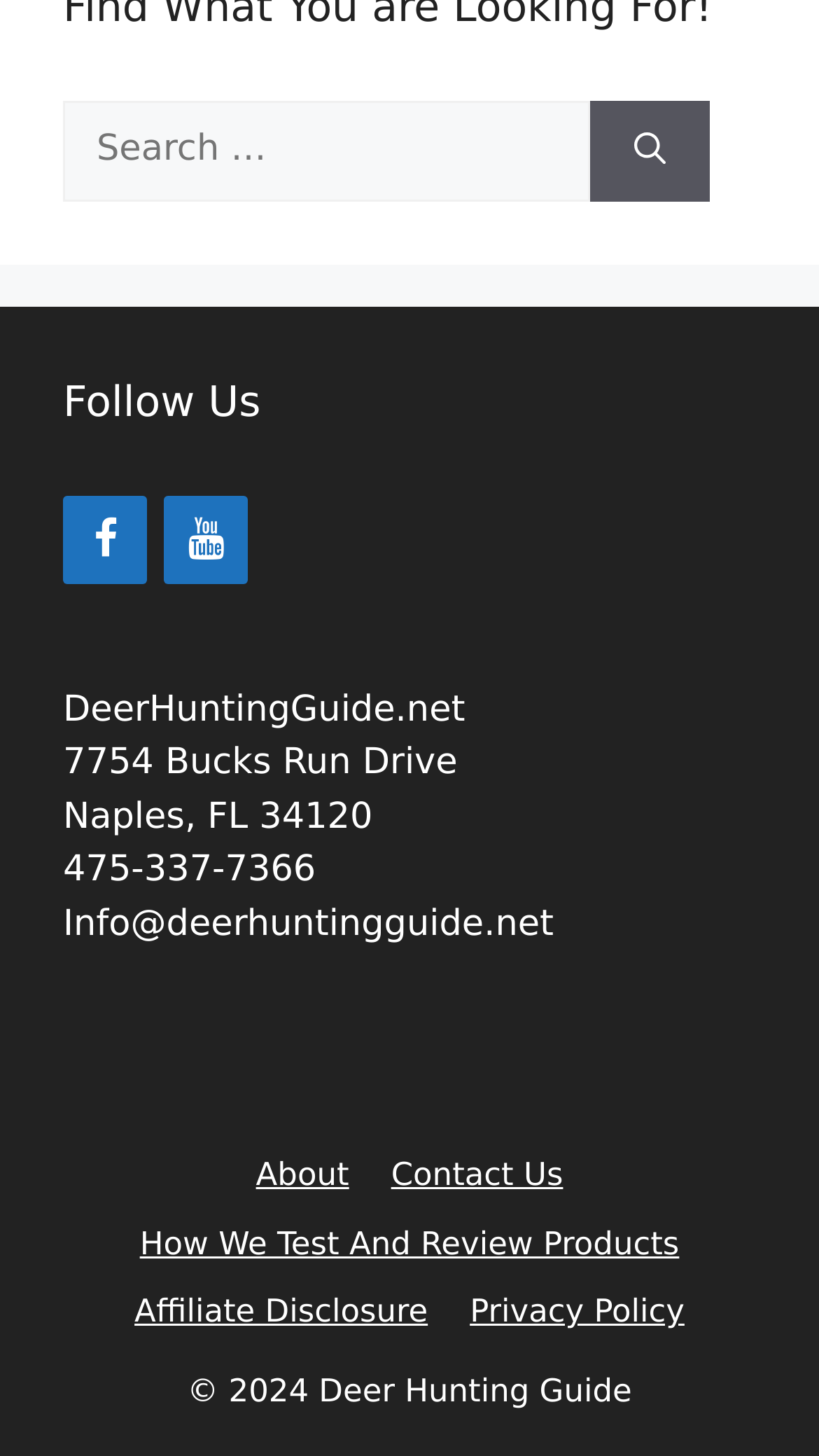What is the website's search button text?
Can you give a detailed and elaborate answer to the question?

The search button is located on the top part of the webpage, next to the search box, and its text is 'Search'.